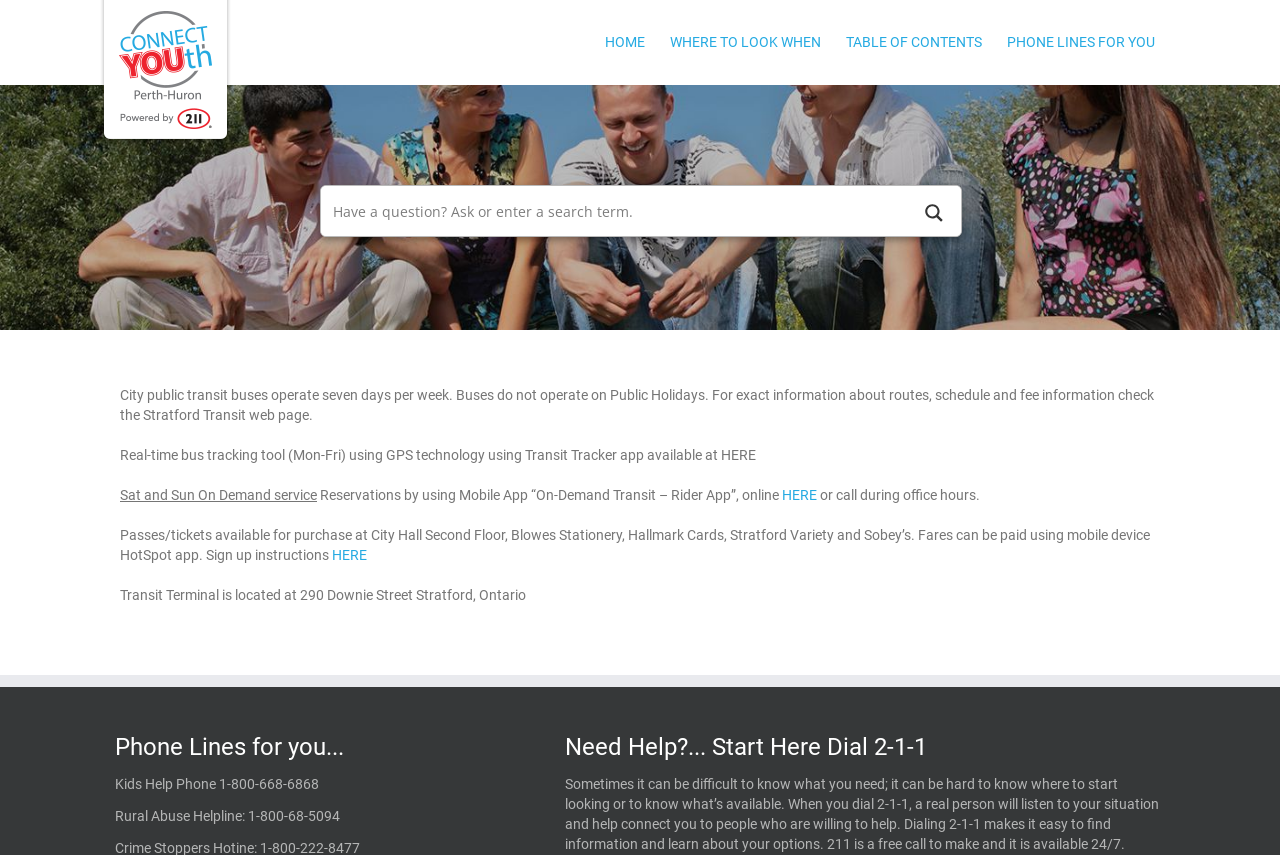Show the bounding box coordinates for the element that needs to be clicked to execute the following instruction: "Click on HOME". Provide the coordinates in the form of four float numbers between 0 and 1, i.e., [left, top, right, bottom].

[0.473, 0.0, 0.504, 0.099]